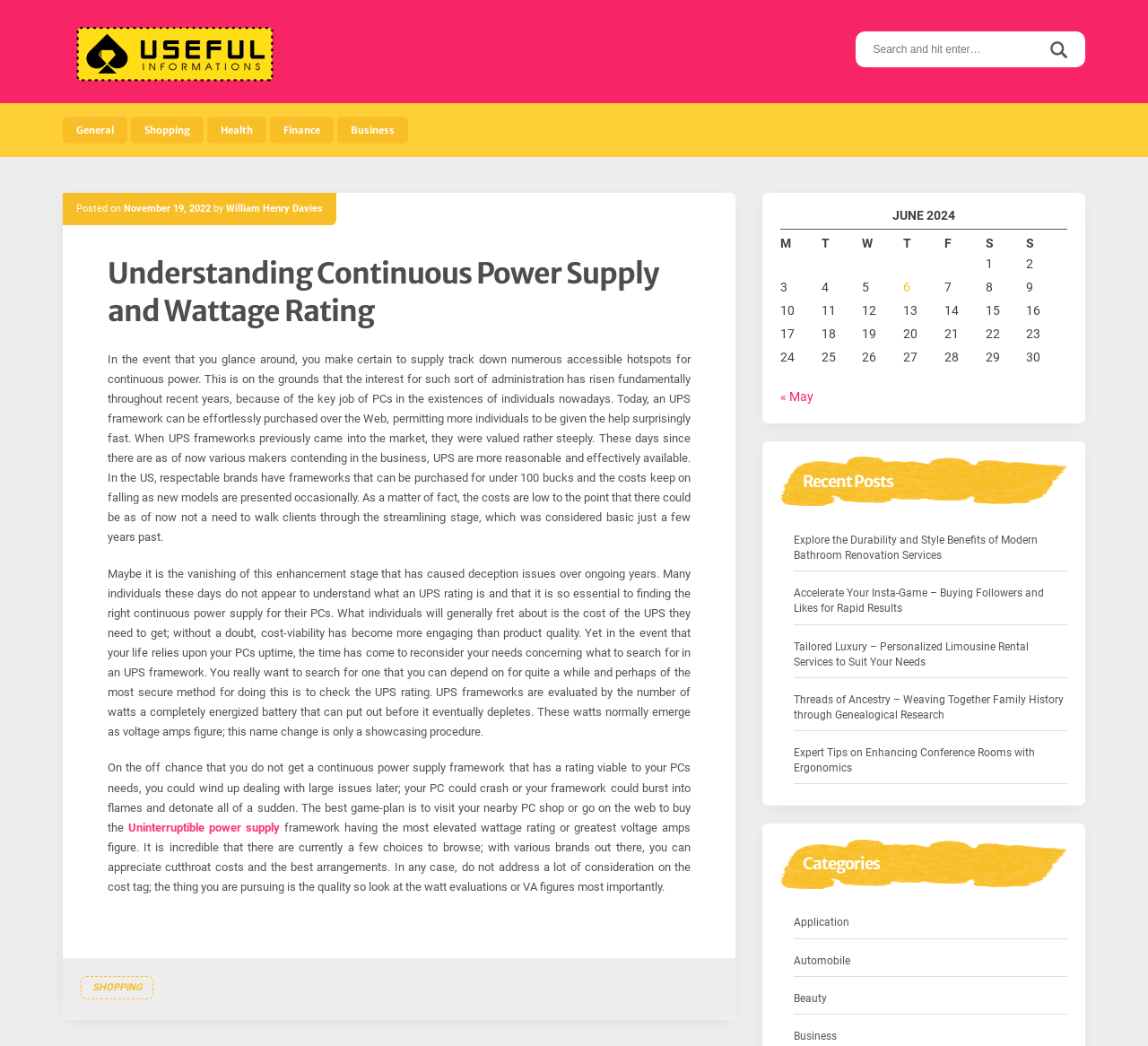Pinpoint the bounding box coordinates of the element that must be clicked to accomplish the following instruction: "Search for something". The coordinates should be in the format of four float numbers between 0 and 1, i.e., [left, top, right, bottom].

[0.723, 0.03, 0.945, 0.064]